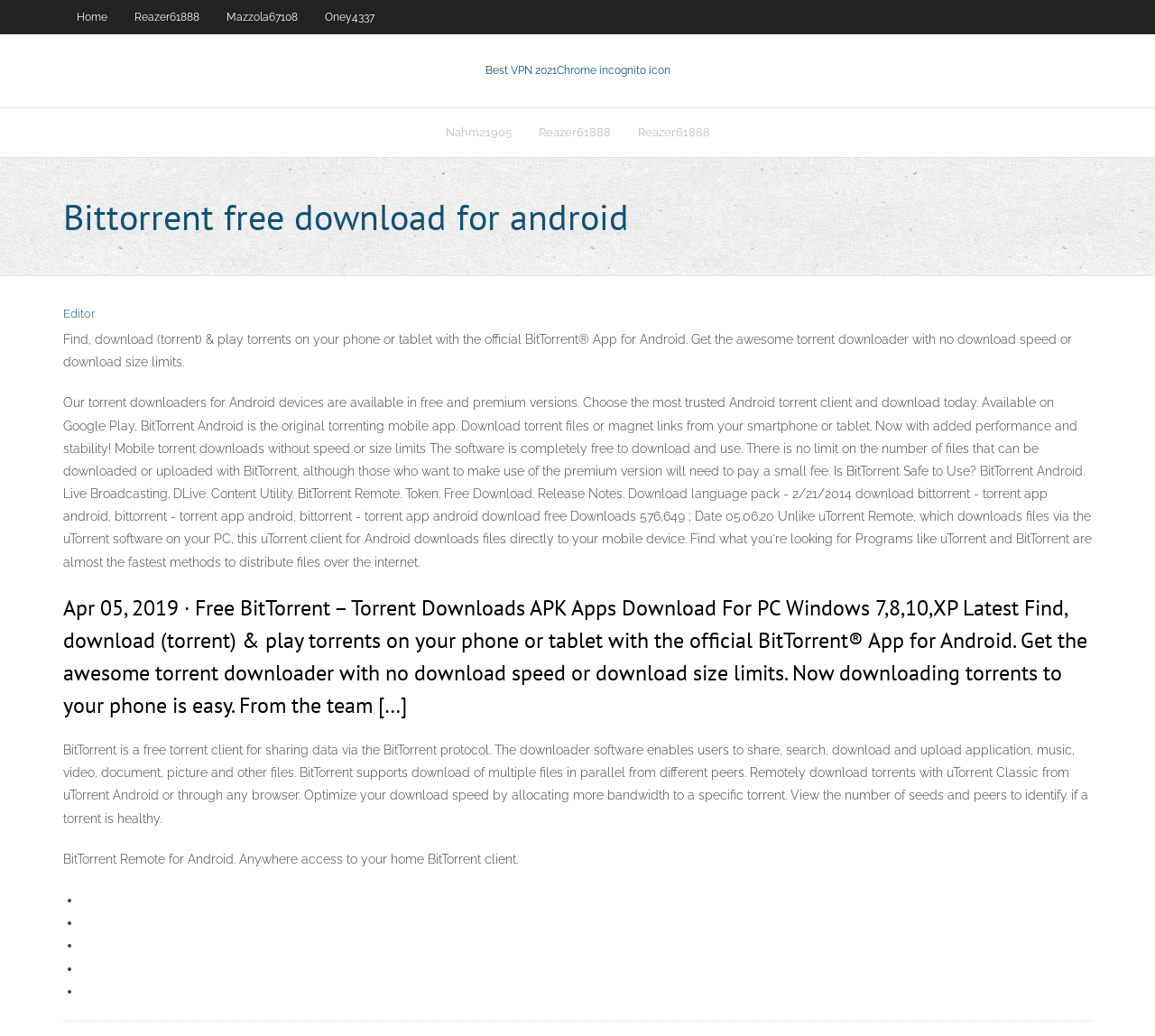Find the bounding box coordinates of the clickable area required to complete the following action: "Click on Best VPN 2021".

[0.42, 0.061, 0.58, 0.074]